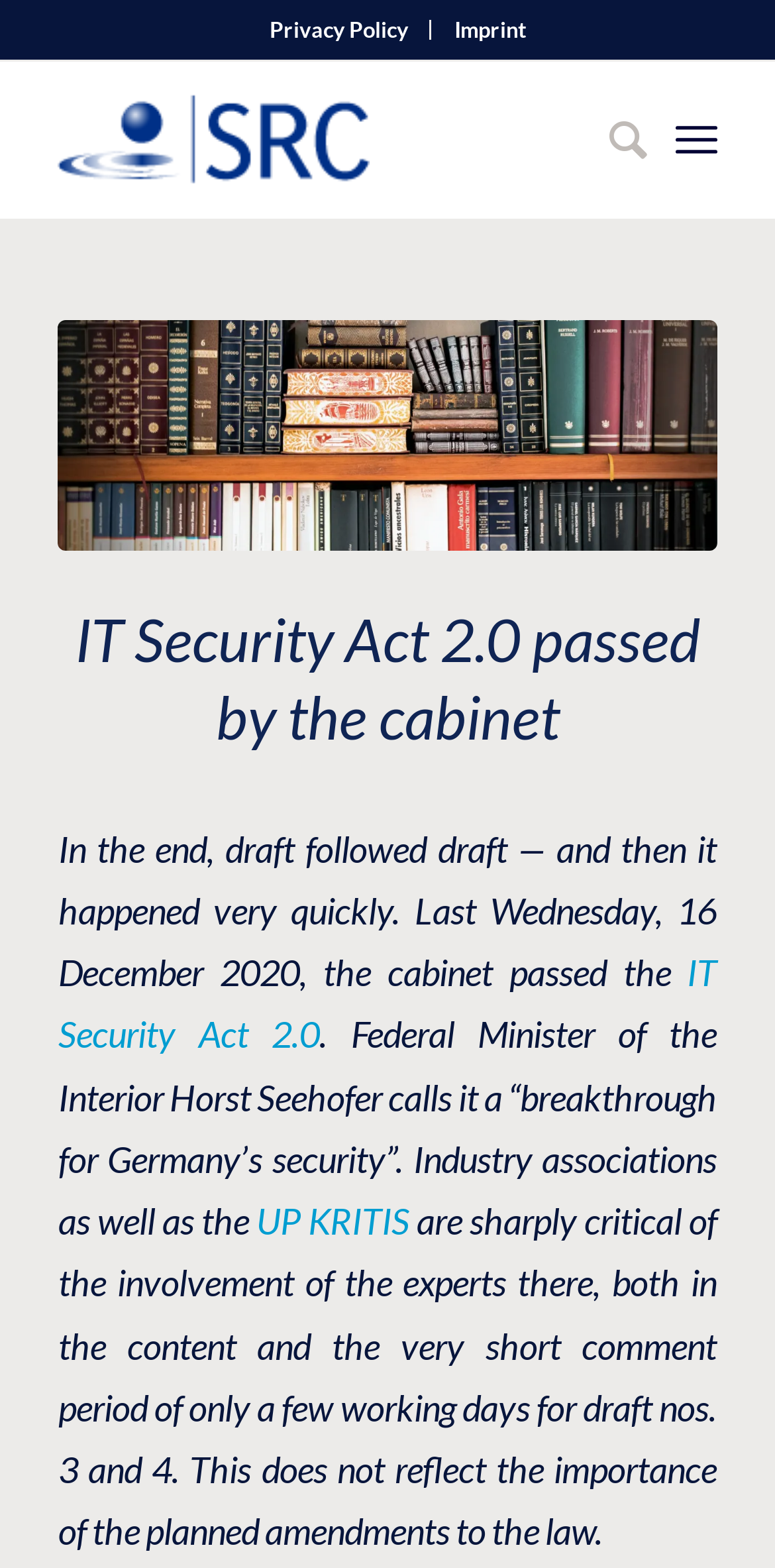Please specify the bounding box coordinates for the clickable region that will help you carry out the instruction: "Learn more about UP KRITIS".

[0.331, 0.765, 0.528, 0.793]